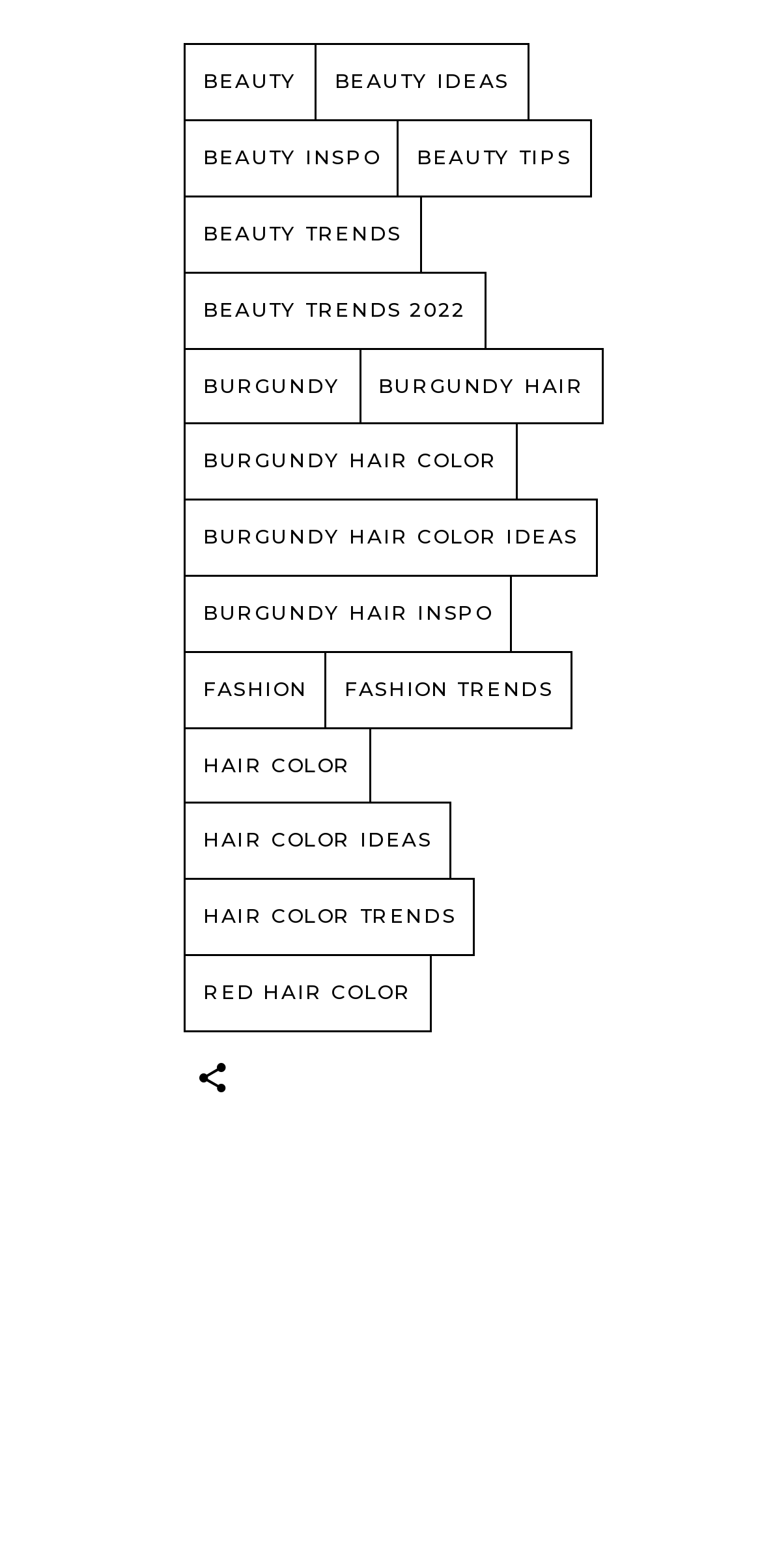Please indicate the bounding box coordinates of the element's region to be clicked to achieve the instruction: "Browse FASHION TRENDS". Provide the coordinates as four float numbers between 0 and 1, i.e., [left, top, right, bottom].

[0.427, 0.415, 0.752, 0.465]